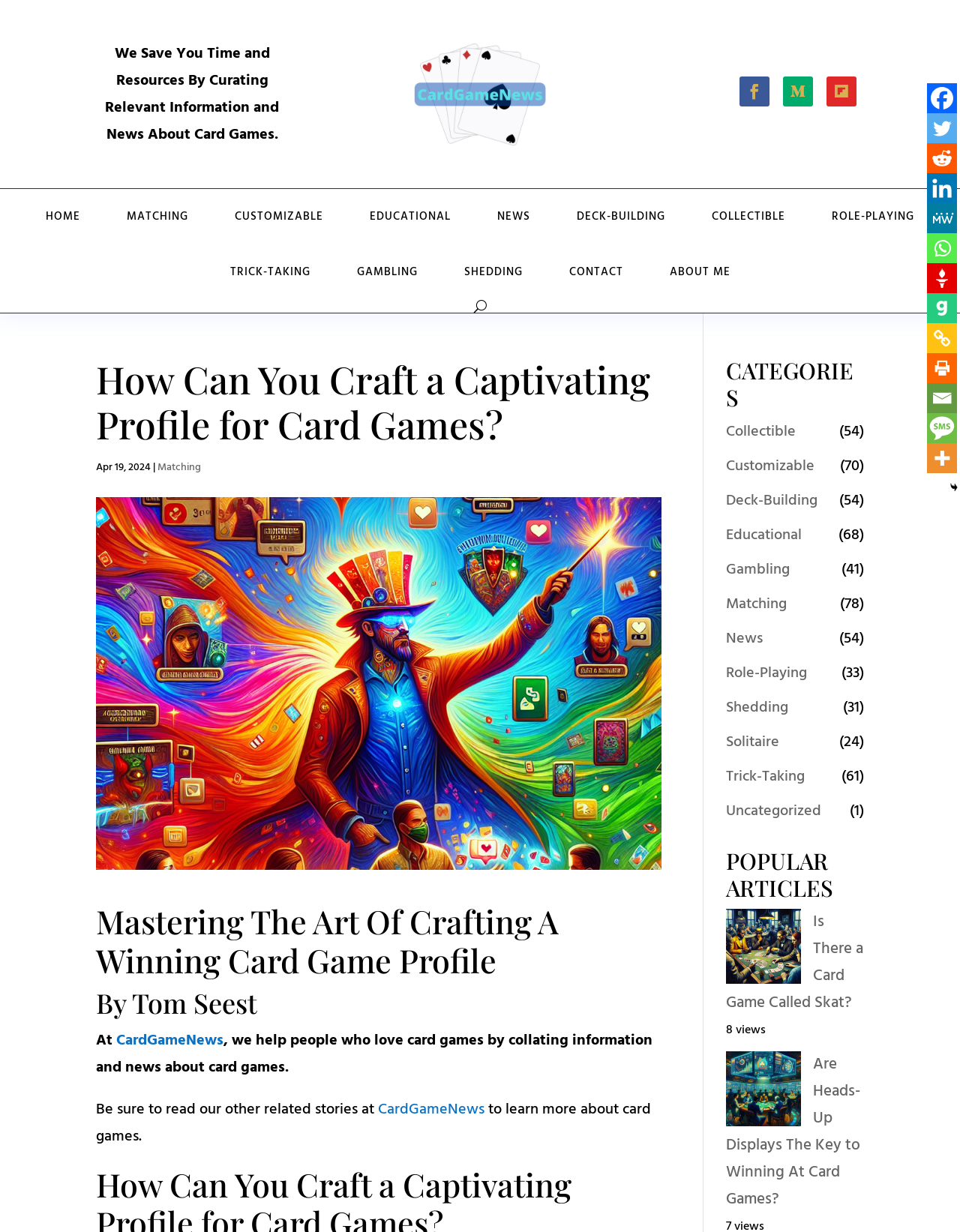Respond with a single word or phrase for the following question: 
Who is the author of the article?

Tom Seest